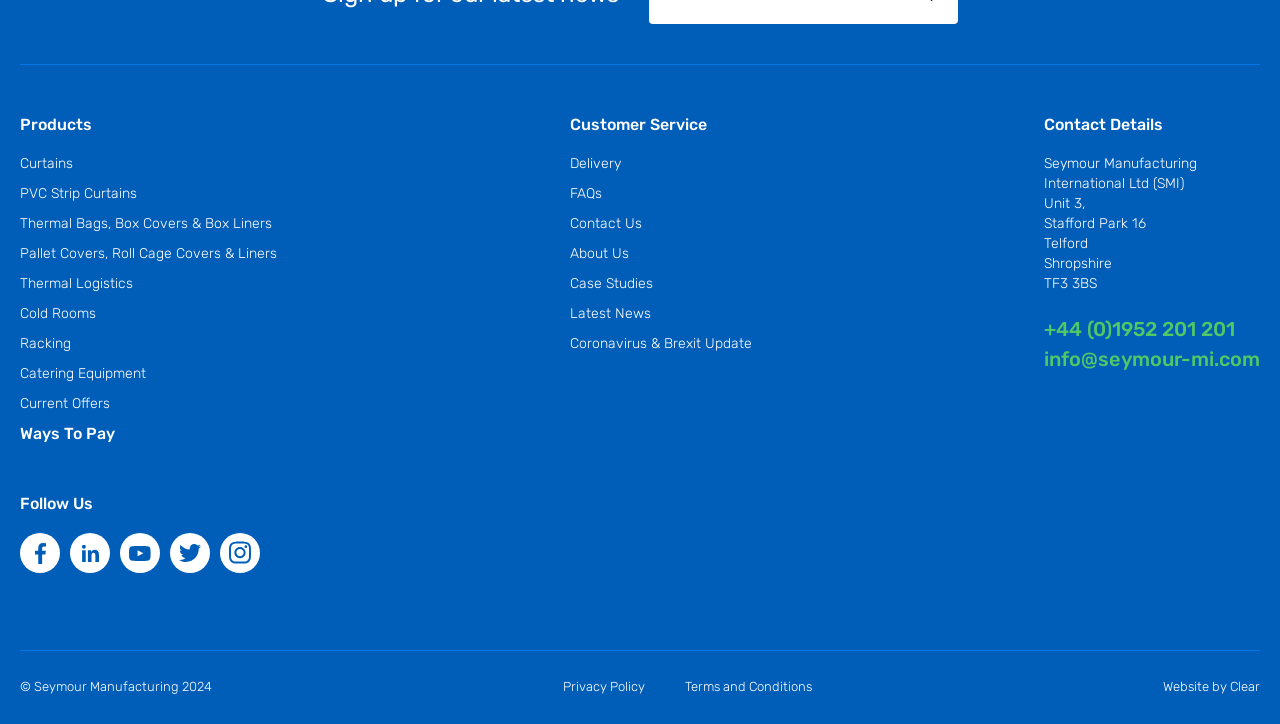Given the description "title="Twitter"", provide the bounding box coordinates of the corresponding UI element.

[0.133, 0.736, 0.164, 0.792]